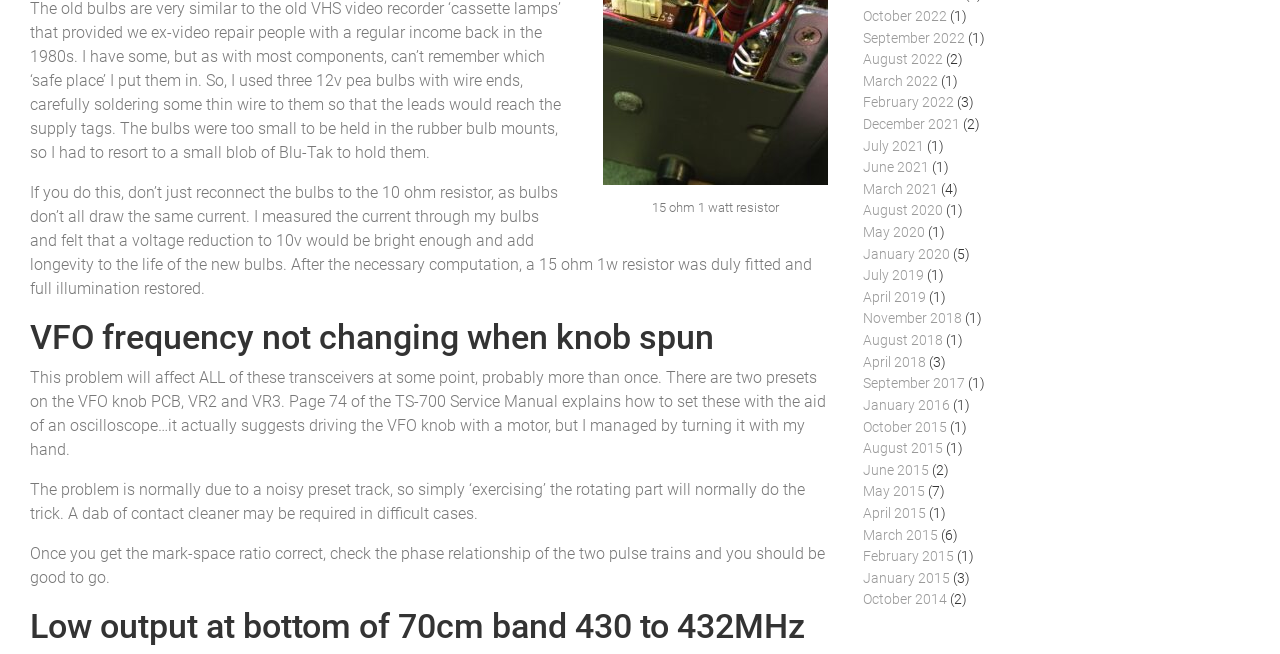Identify the bounding box coordinates of the clickable region required to complete the instruction: "Follow the link to September 2022". The coordinates should be given as four float numbers within the range of 0 and 1, i.e., [left, top, right, bottom].

[0.674, 0.042, 0.754, 0.074]